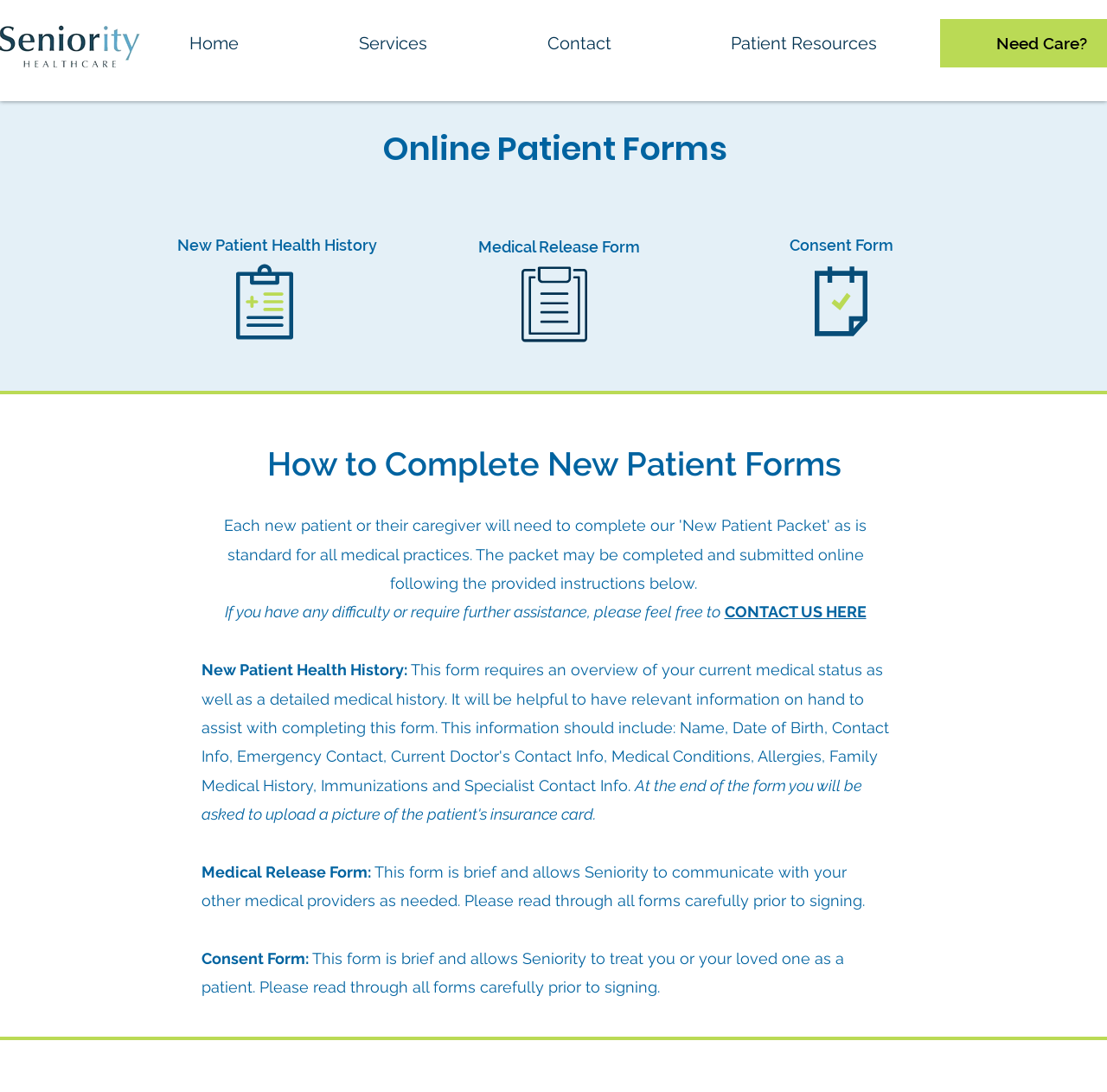Determine the bounding box coordinates of the clickable region to carry out the instruction: "go to home page".

[0.117, 0.021, 0.27, 0.059]